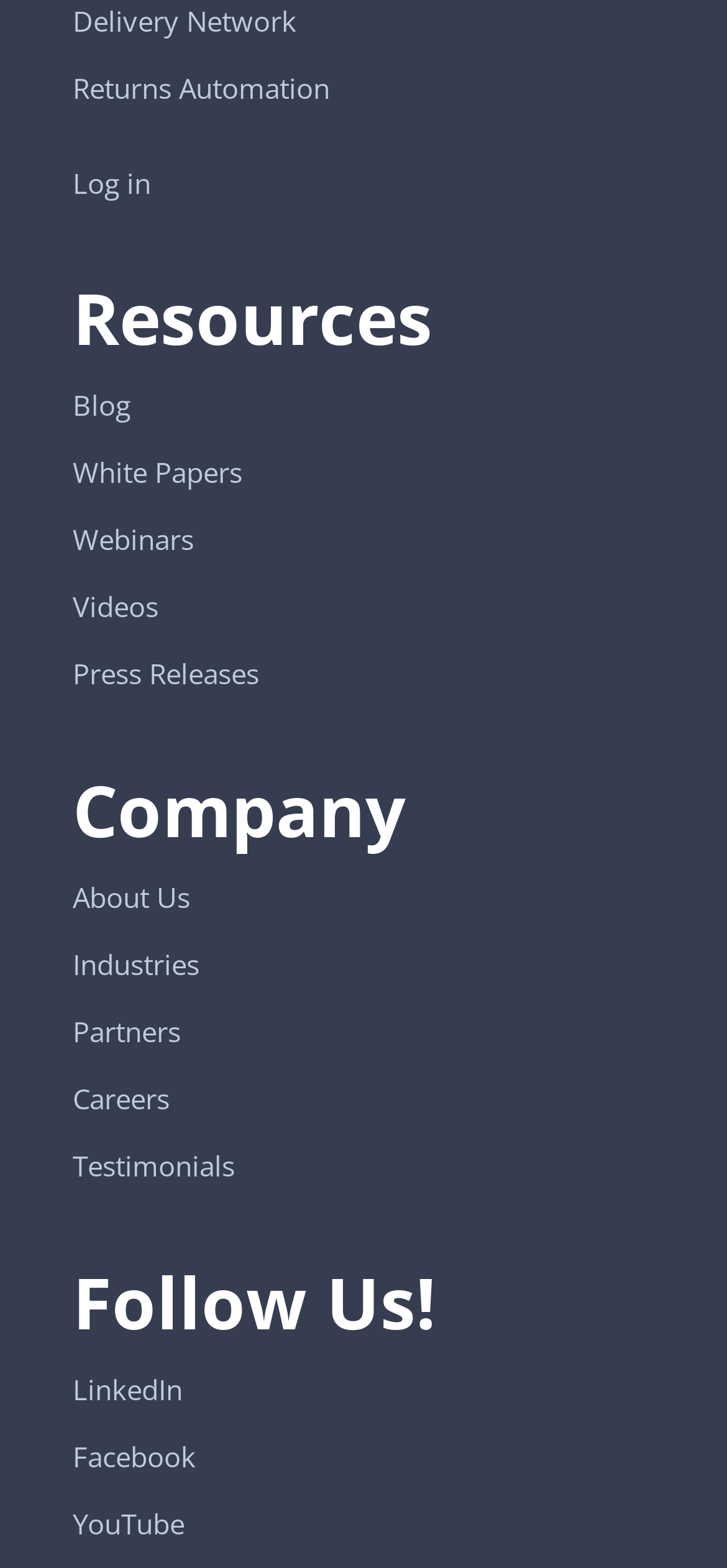Please answer the following question as detailed as possible based on the image: 
How many main categories are available?

I identified the main categories by looking at the headings 'Resources', 'Company', and 'Follow Us!' which have bounding box coordinates [0.1, 0.18, 0.595, 0.237], [0.1, 0.494, 0.559, 0.551], and [0.1, 0.808, 0.6, 0.865] respectively.